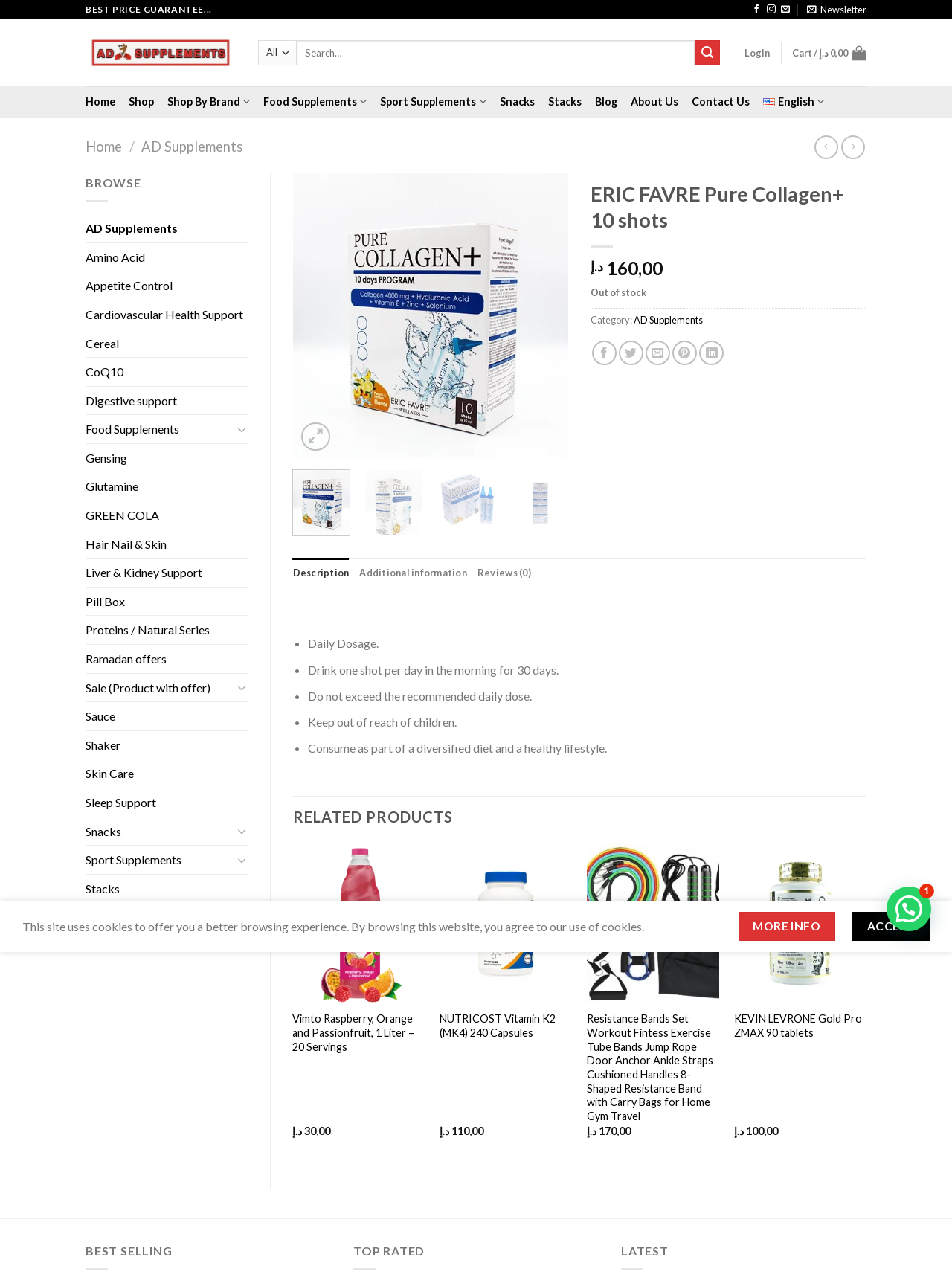Determine the bounding box for the HTML element described here: "parent_node: Add to wishlist aria-label="Wishlist"". The coordinates should be given as [left, top, right, bottom] with each number being a float between 0 and 1.

[0.557, 0.141, 0.588, 0.163]